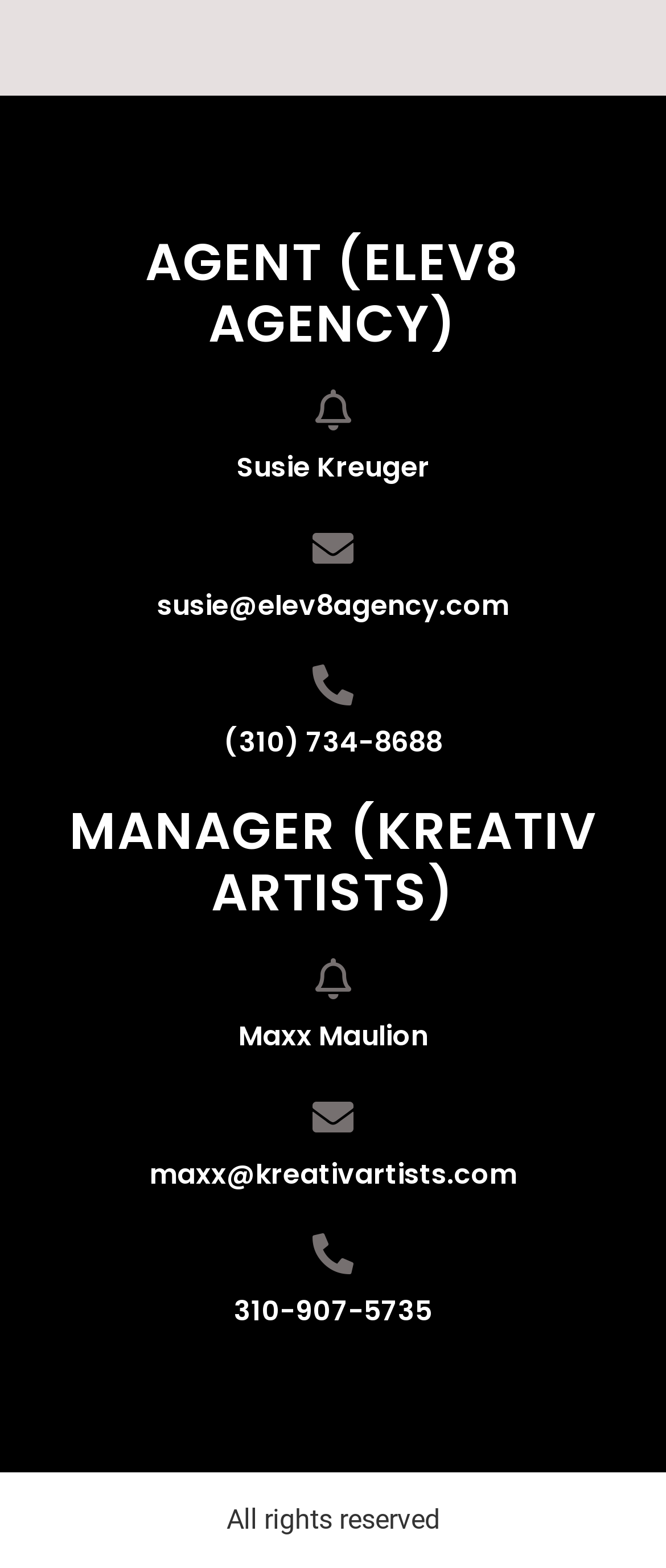What is the company name of Susie Kreuger?
Using the image as a reference, answer with just one word or a short phrase.

ELEV8 AGENCY